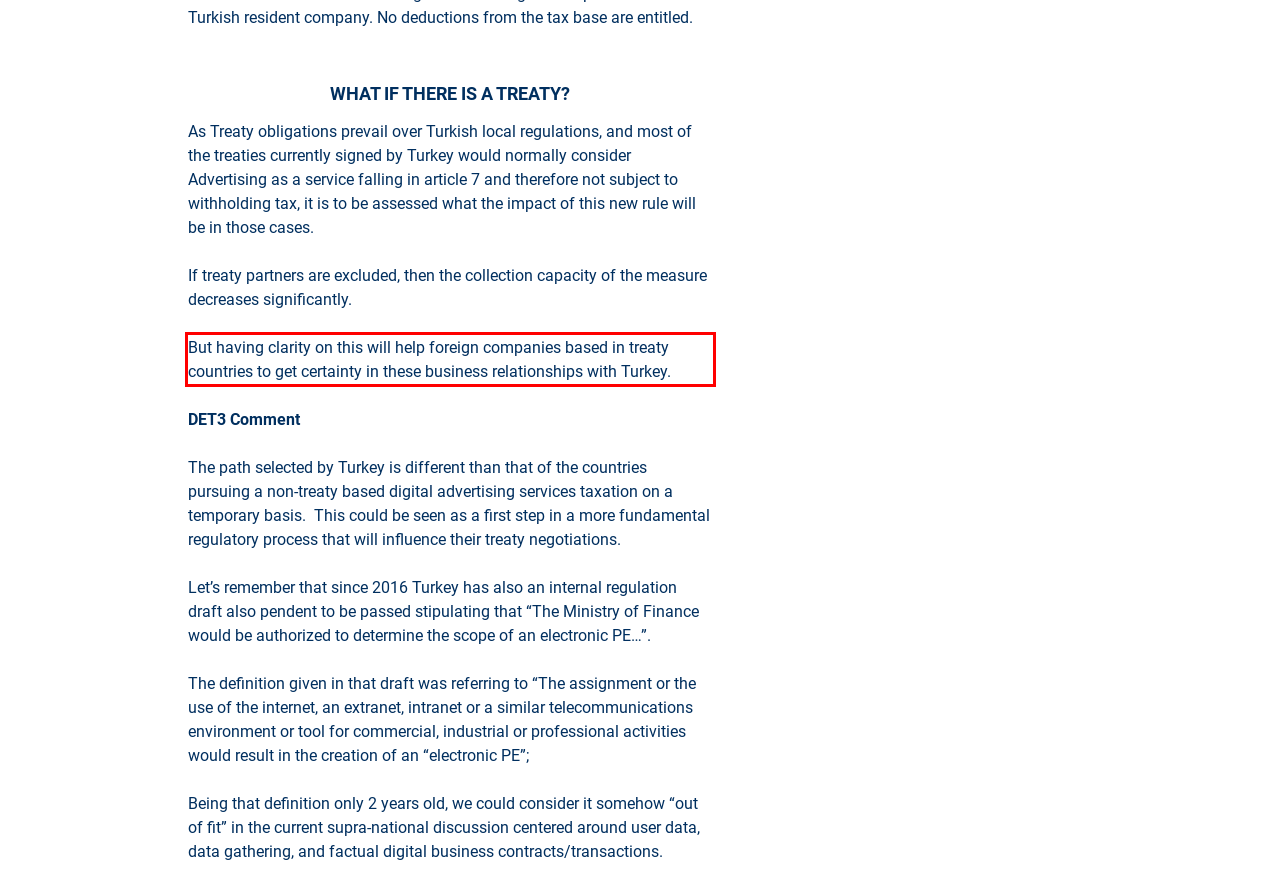Review the screenshot of the webpage and recognize the text inside the red rectangle bounding box. Provide the extracted text content.

But having clarity on this will help foreign companies based in treaty countries to get certainty in these business relationships with Turkey.